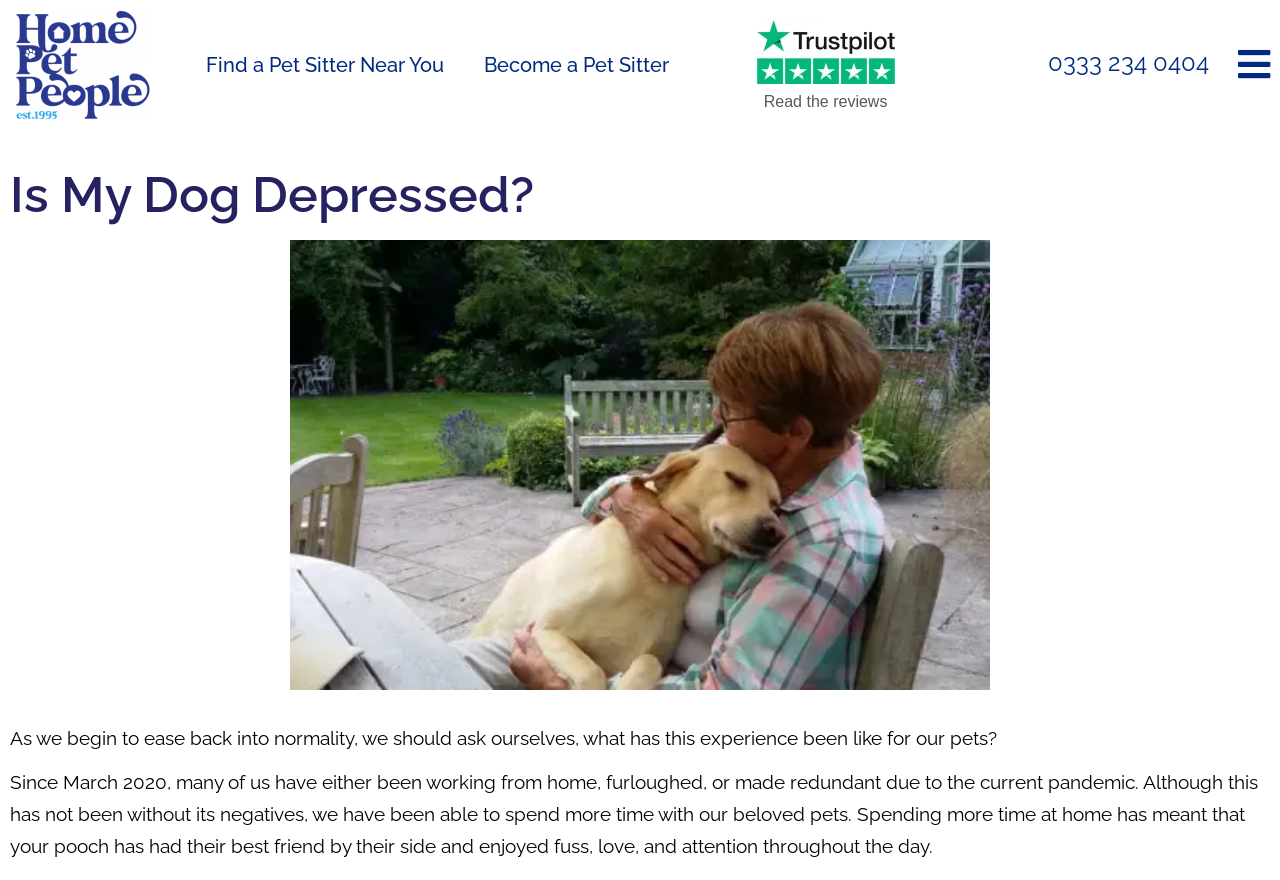Offer a meticulous description of the webpage's structure and content.

The webpage is about dog depression and how to help improve a dog's mood and well-being. At the top left, there is a link to "Home Pet People Established 1995" accompanied by an image. To the right of this, there are two more links: "Find a Pet Sitter Near You" and "Become a Pet Sitter". Further to the right, there is a link to "homepetpeople_trustpilot_review" with an image, and a link to "Read the reviews" below it.

Below these links, there is a heading with a phone number "0333 234 0404" which is also a clickable link. The main content of the webpage starts with a heading "Is My Dog Depressed?" at the top center. Below this heading, there is an image of a lady hugging a Labrador. 

The main text of the webpage begins with a paragraph that asks how the pandemic experience has been for pets. The text continues to explain how people have been able to spend more time with their pets during the pandemic, resulting in their pets receiving more attention and love throughout the day.